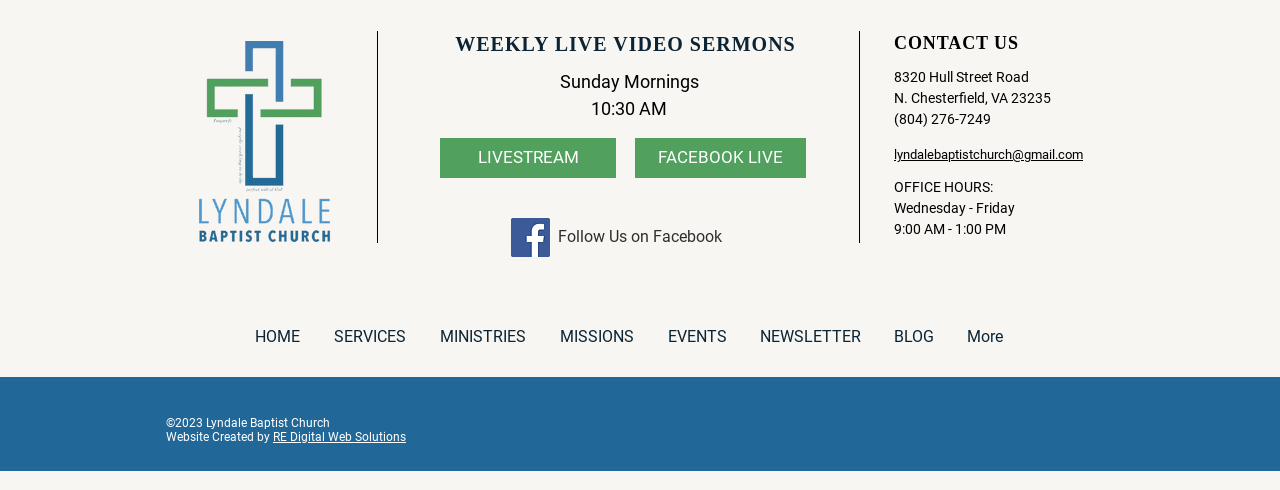Locate the coordinates of the bounding box for the clickable region that fulfills this instruction: "Contact us through email".

[0.698, 0.3, 0.846, 0.331]